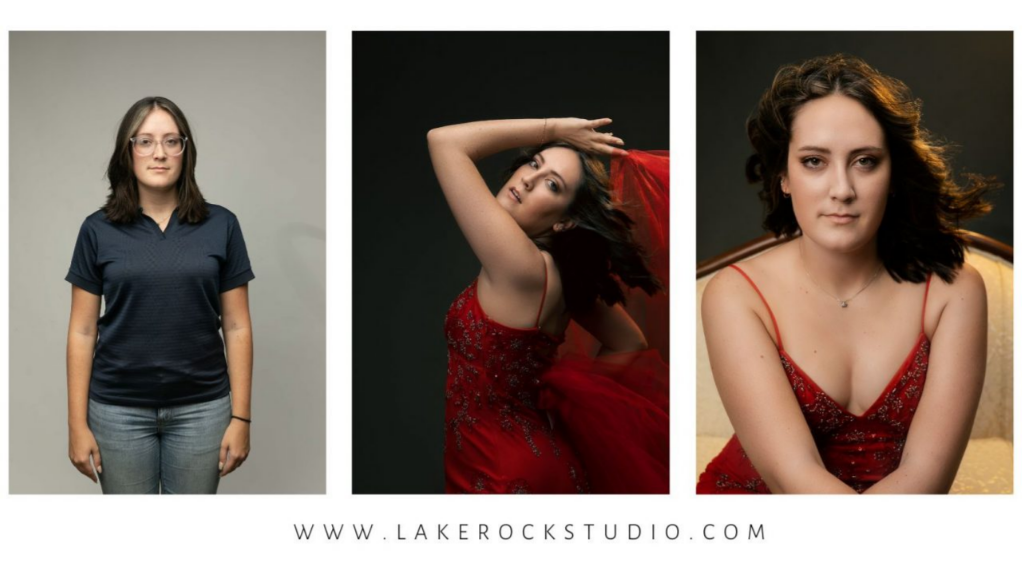Please give a succinct answer using a single word or phrase:
What is the purpose of the portrait session according to the caption?

Fostering comfort in one's own skin